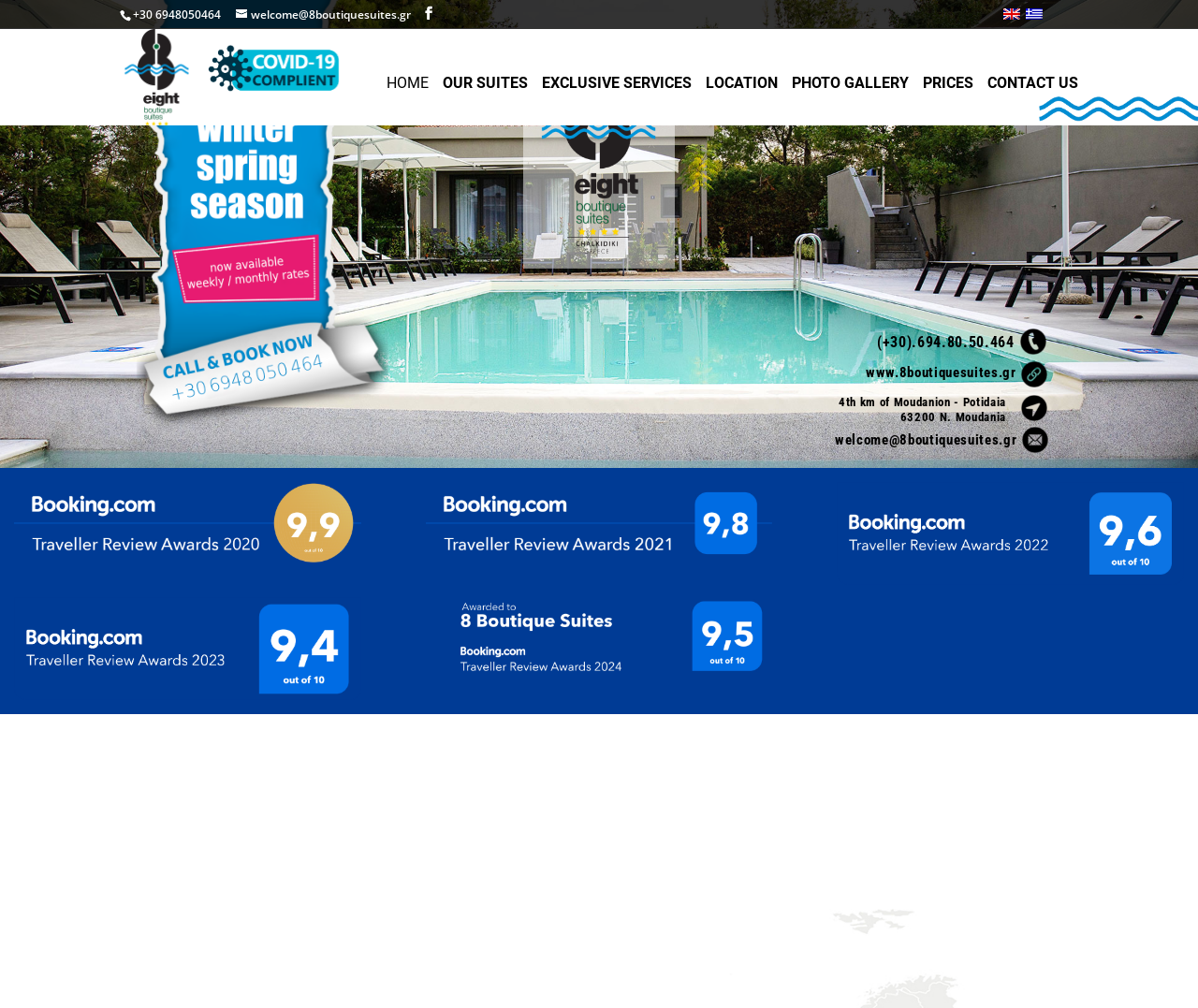Offer a meticulous description of the webpage's structure and content.

The webpage is the homepage of 8 Boutique Villas, a seaside resort. At the top left corner, there is a phone number "+30 6948050464" and an email address "welcome@8boutiquesuites.gr" in the form of a link. Next to the email address, there is a flag icon representing the Greek language. On the top right corner, there is an English language flag icon and a dropdown menu with Greek language option.

Below the language options, there is a horizontal navigation menu with links to different sections of the website, including "HOME", "OUR SUITES", "EXCLUSIVE SERVICES", "LOCATION", "PHOTO GALLERY", "PRICES", and "CONTACT US". 

On the left side of the page, there is a search bar with a placeholder text "Search for:". Above the search bar, there is a logo of 8 Boutique Villas. 

In the main content area, there is a large banner with a heading "More than a seaside paradise." and several images scattered around the page, possibly showcasing the villas and their surroundings. 

At the bottom of the page, there is a section with contact information, including phone number, email address, physical address, and website URL. There is also a "Special Offer" section, but its content is not specified.